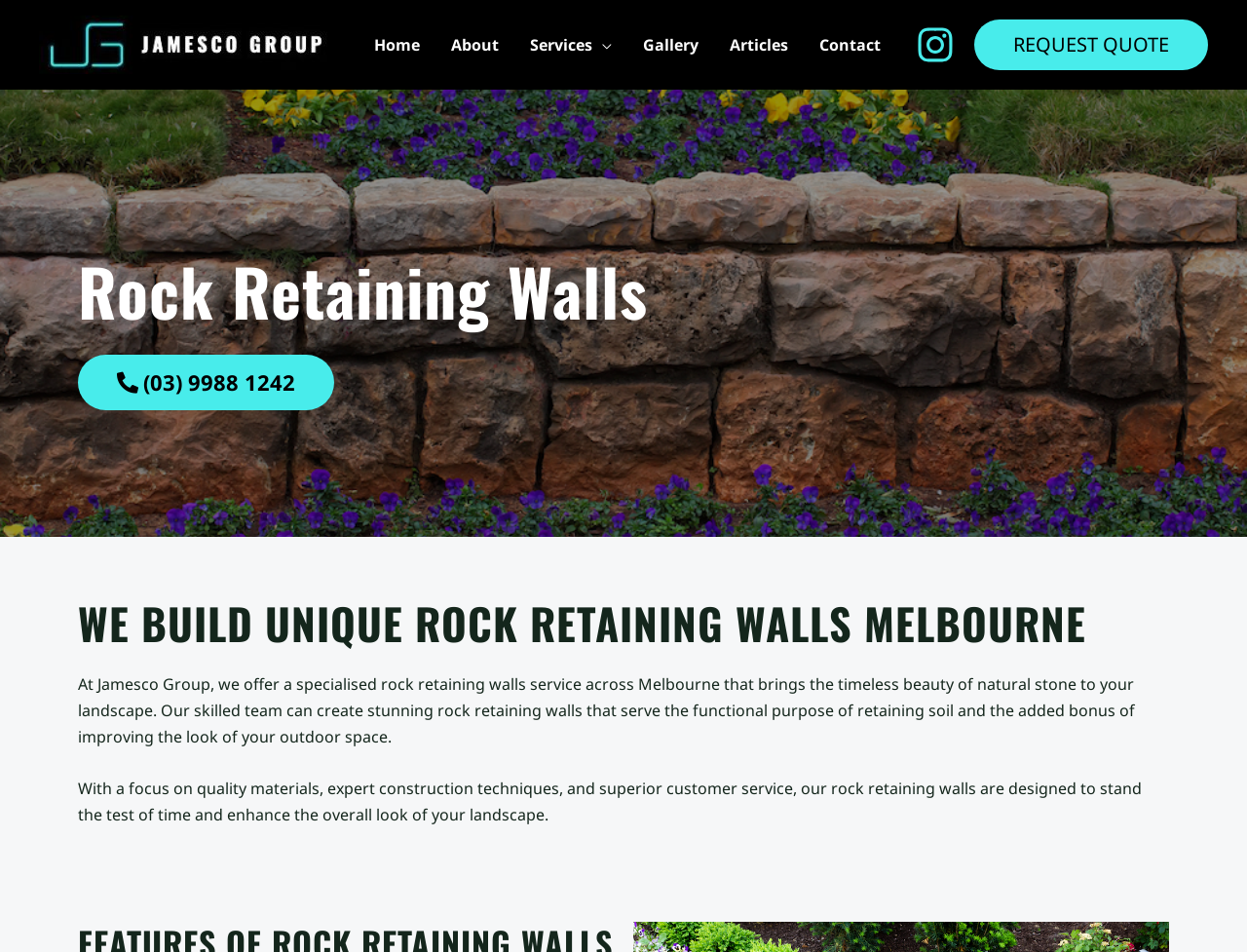How many navigation links are there?
Based on the screenshot, provide a one-word or short-phrase response.

6